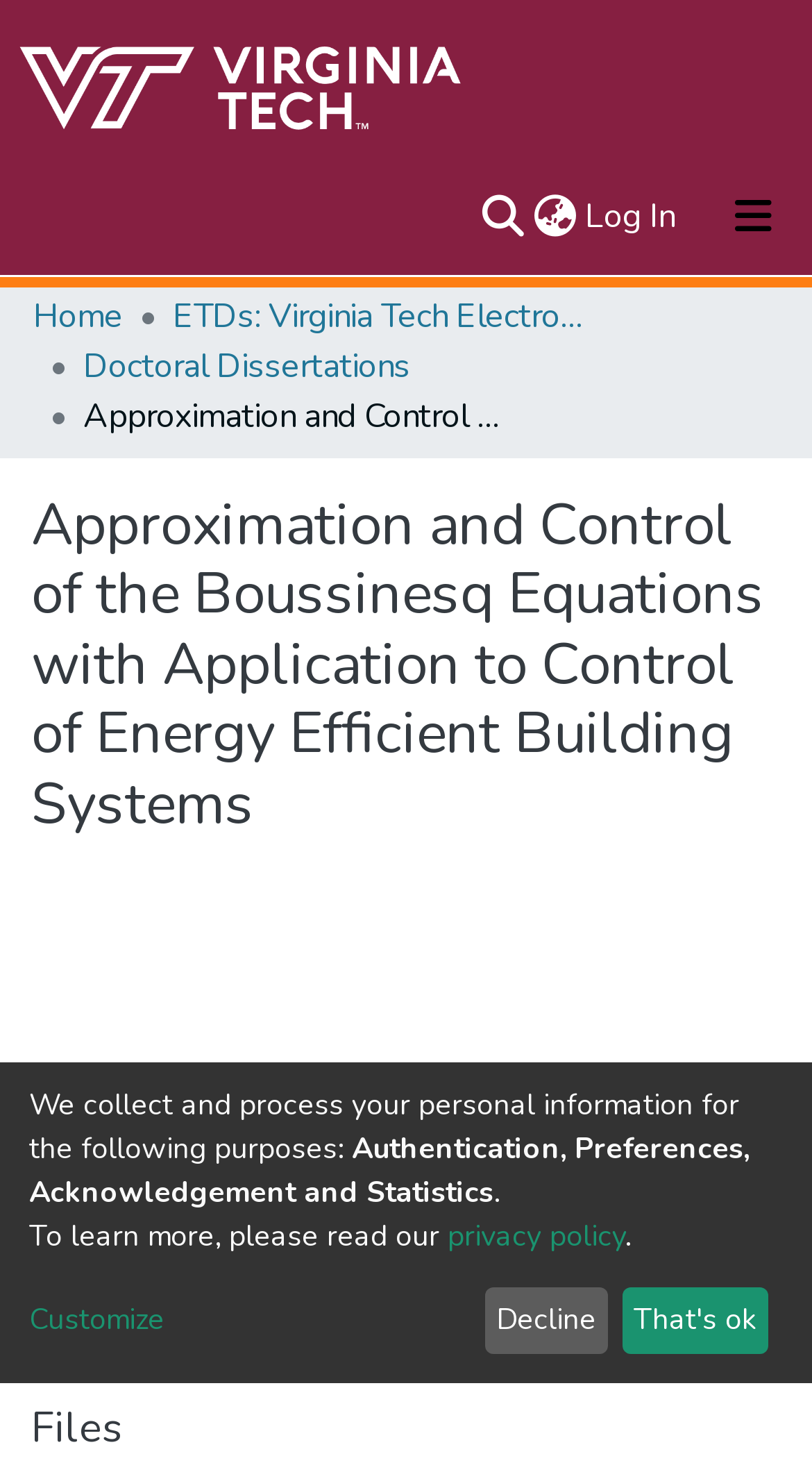Locate the bounding box coordinates for the element described below: "Customize". The coordinates must be four float values between 0 and 1, formatted as [left, top, right, bottom].

[0.036, 0.888, 0.579, 0.918]